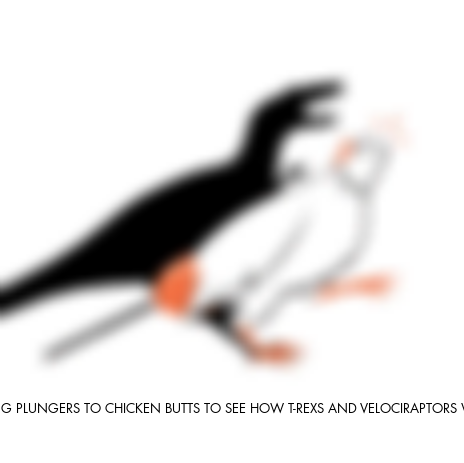Offer an in-depth caption for the image.

This whimsical image features a playful scene where a chicken is depicted alongside an oversized plunger, humorously suggesting an experiment with “sticking plungers to chicken butts.” The caption hints at a scientific endeavor aimed at understanding how T. rex and velociraptors walked, blending elements of humor with a touch of creativity in paleontological research. The image captures the essence of playful experimentation, often seen in educational or informal science discussions. The chicken's pose, combined with the plunger, evokes curiosity and laughter, making it a lighthearted take on a fascinating subject.